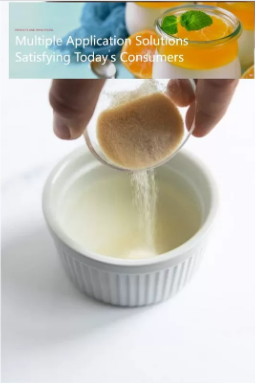What is emphasized by the overall composition?
Please use the visual content to give a single word or phrase answer.

Preparation and creative possibilities